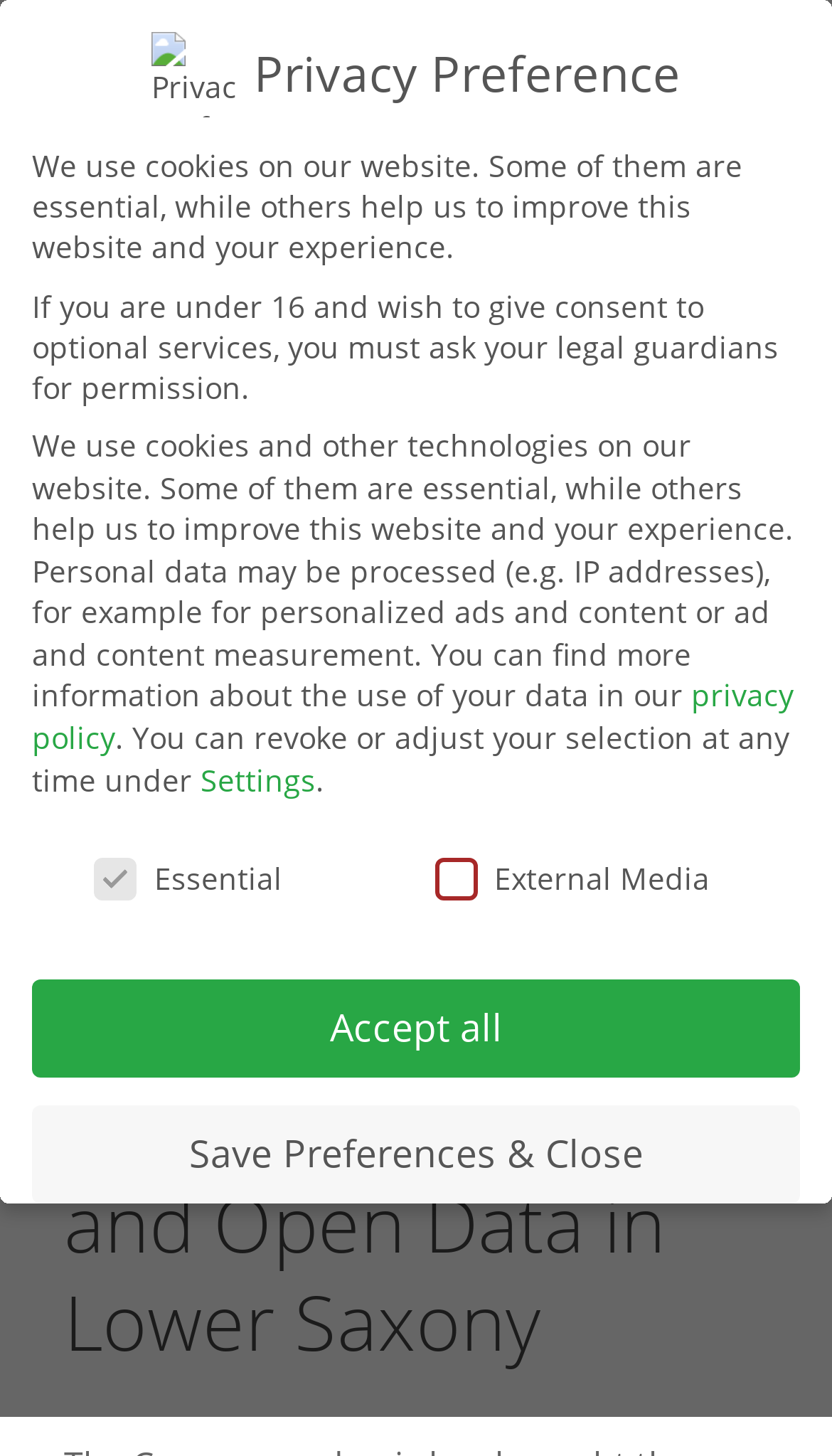Determine the bounding box for the UI element that matches this description: "privacy policy".

[0.038, 0.464, 0.954, 0.52]